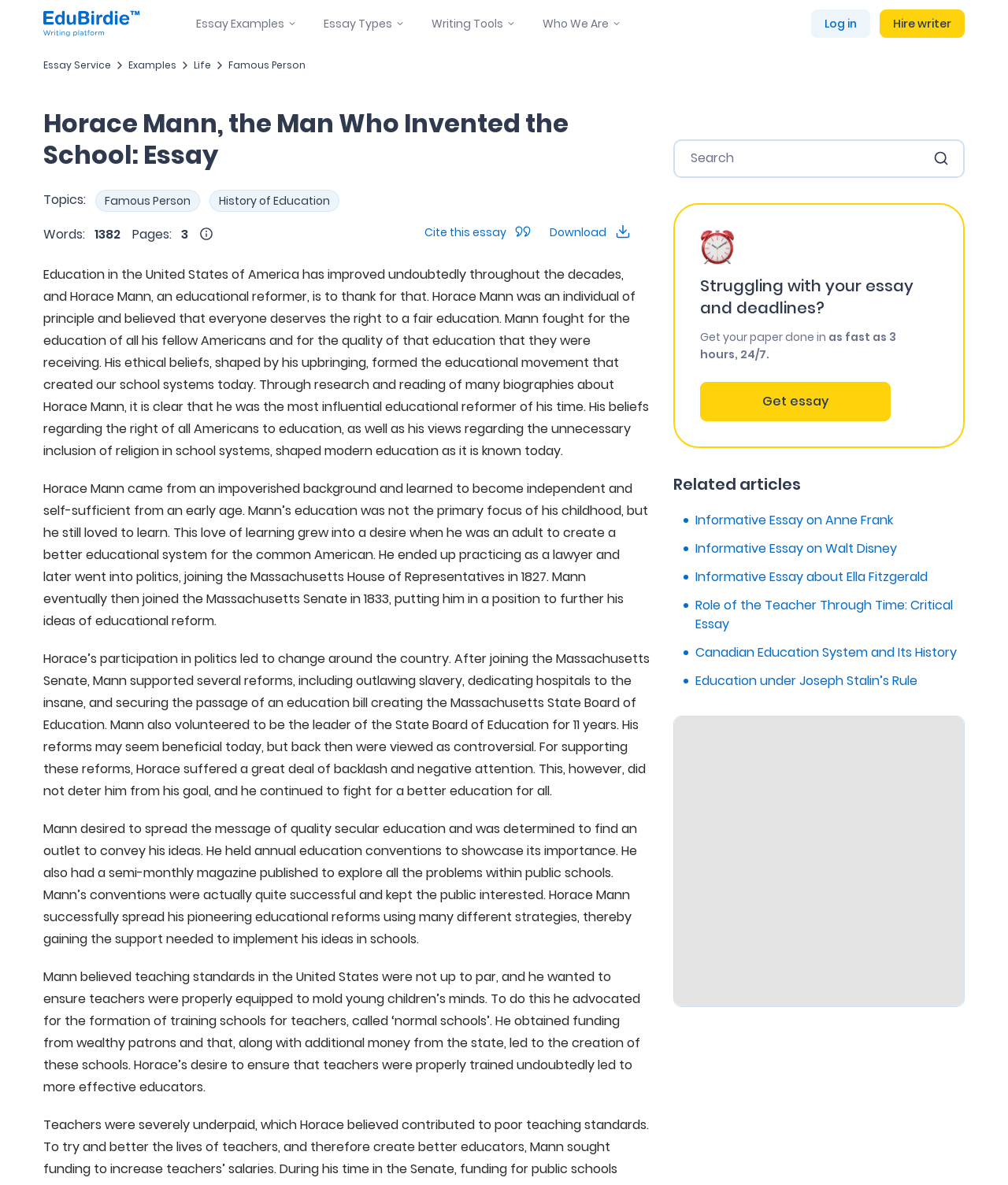Respond to the question below with a single word or phrase:
How many rows are in the table?

3